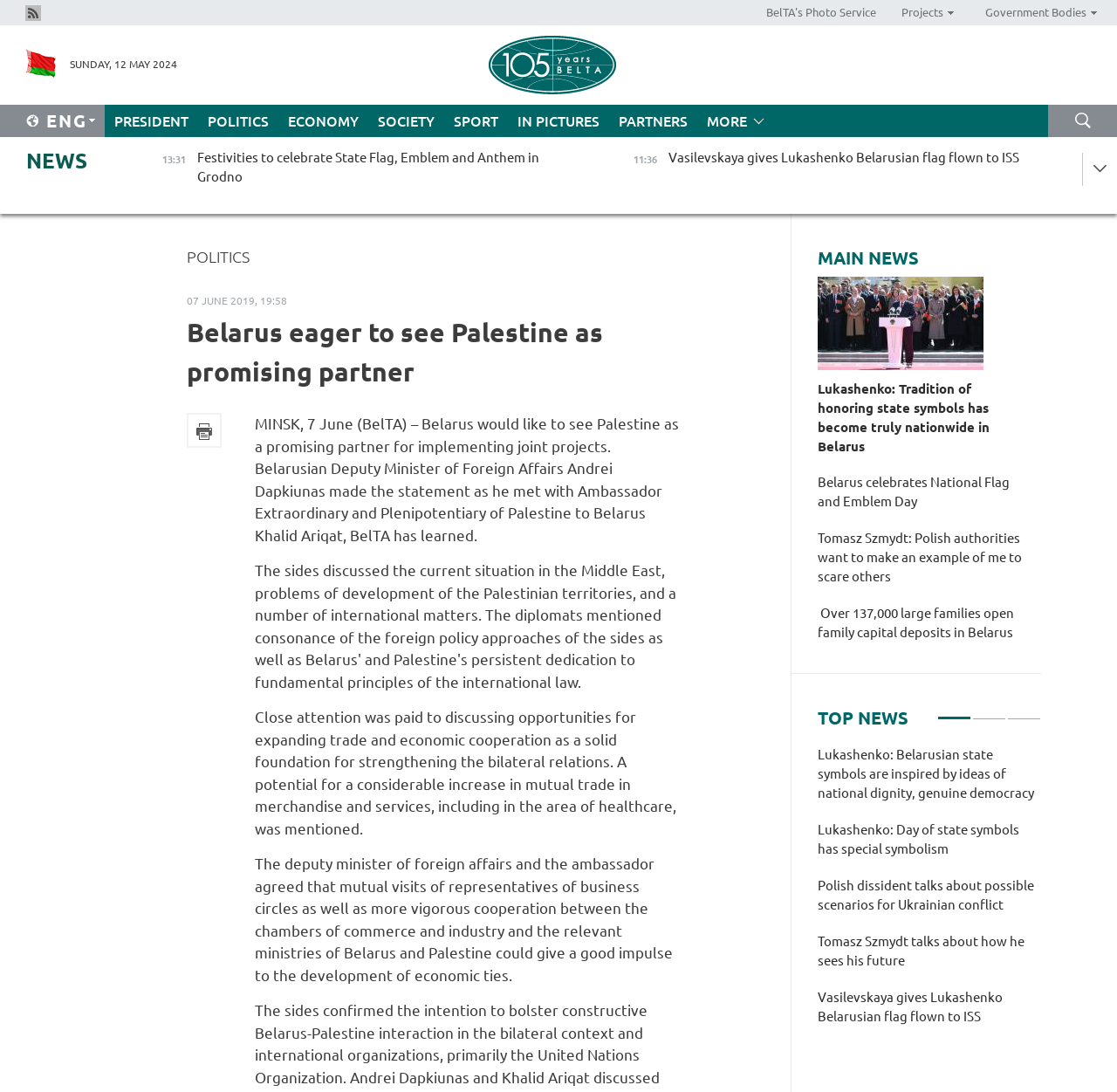Describe the entire webpage, focusing on both content and design.

This webpage appears to be a news article from the Belarusian Telegraph Agency. At the top, there is a header section with several links, including "Rss", "BelTA's Photo Service", "Projects", and "Government Bodies". Below this, there is a layout table with a flag image and a link to "Belarusian Telegraph Agency". 

On the left side, there is a vertical menu with links to different sections, including "PRESIDENT", "POLITICS", "ECONOMY", "SOCIETY", "SPORT", "IN PICTURES", and "PARTNERS". 

The main content of the webpage is an article titled "Belarus eager to see Palestine as promising partner". The article discusses a meeting between the Belarusian Deputy Minister of Foreign Affairs and the Ambassador of Palestine to Belarus, where they discussed opportunities for expanding trade and economic cooperation. 

Below the article, there are several links to other news articles, including "Lukashenko: Tradition of honoring state symbols has become truly nationwide in Belarus", "Belarus celebrates National Flag and Emblem Day", and "Over 137,000 large families open family capital deposits in Belarus". 

On the right side, there is a section titled "MAIN NEWS" with links to more news articles, and below that, a section titled "TOP NEWS" with additional links. 

At the bottom of the page, there is a tab list with three tabs, each containing links to more news articles.